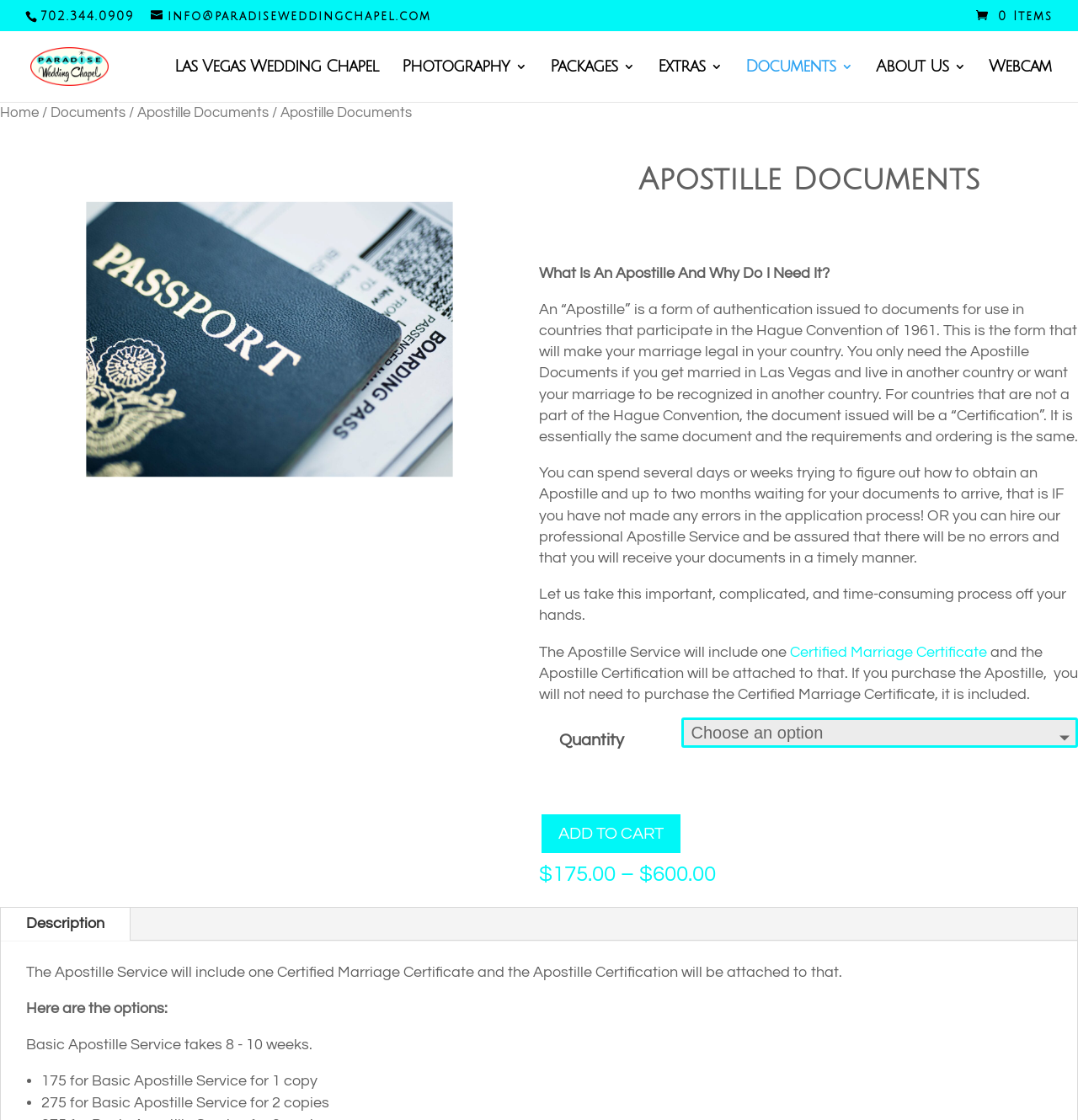Locate the bounding box of the user interface element based on this description: "Las Vegas Wedding Chapel".

[0.162, 0.054, 0.351, 0.091]